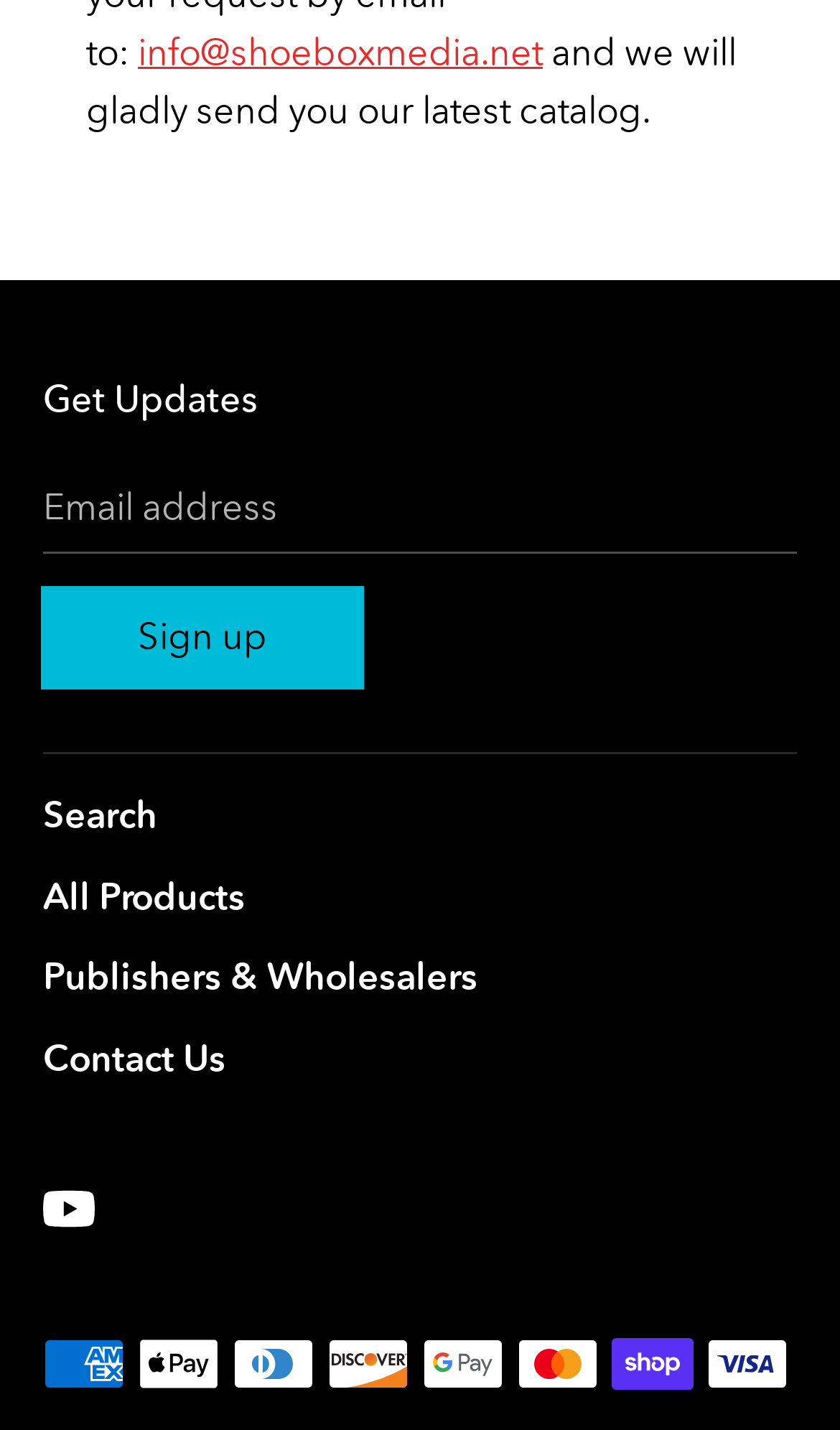Determine the bounding box coordinates of the clickable element necessary to fulfill the instruction: "Search". Provide the coordinates as four float numbers within the 0 to 1 range, i.e., [left, top, right, bottom].

[0.051, 0.55, 0.91, 0.596]